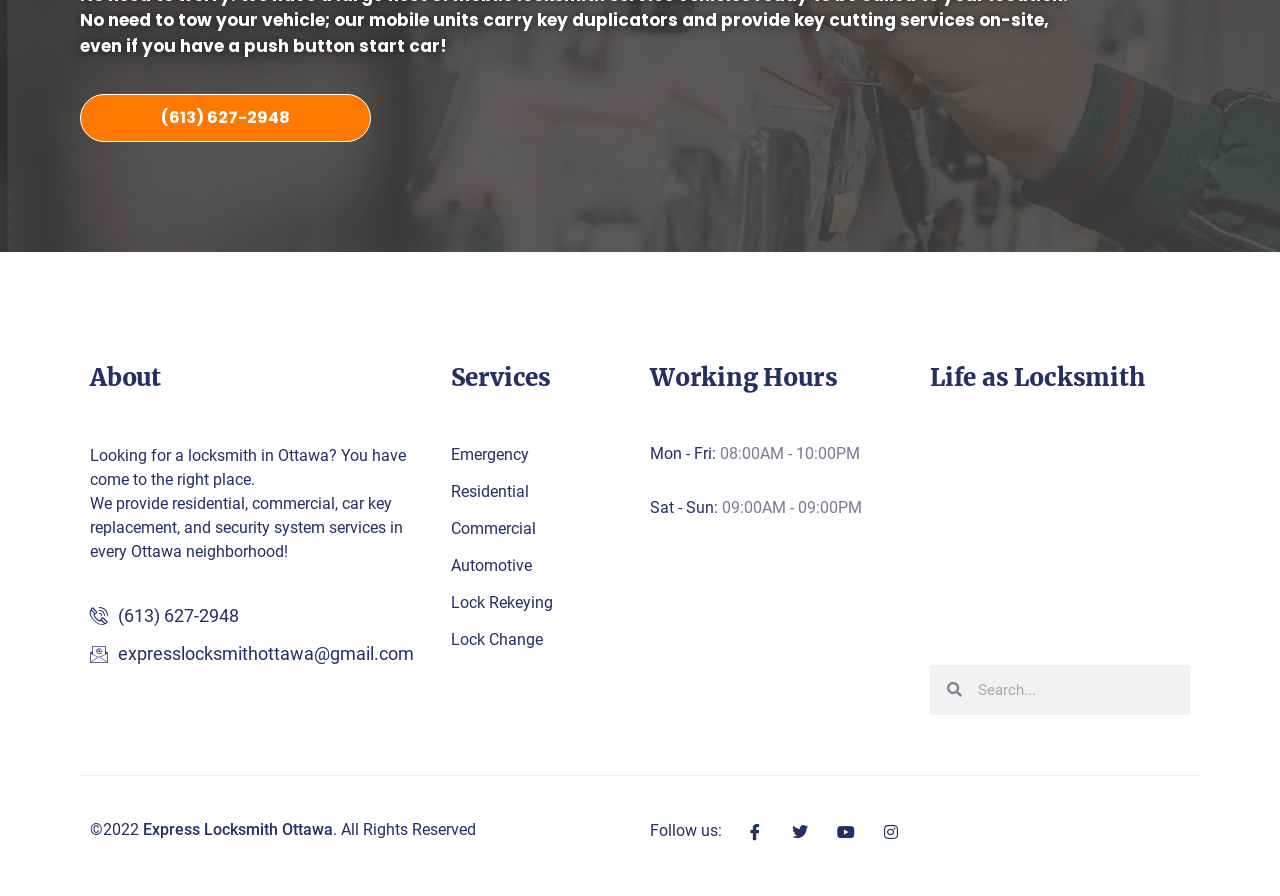Identify the bounding box coordinates of the area that should be clicked in order to complete the given instruction: "Call the locksmith". The bounding box coordinates should be four float numbers between 0 and 1, i.e., [left, top, right, bottom].

[0.062, 0.105, 0.29, 0.158]